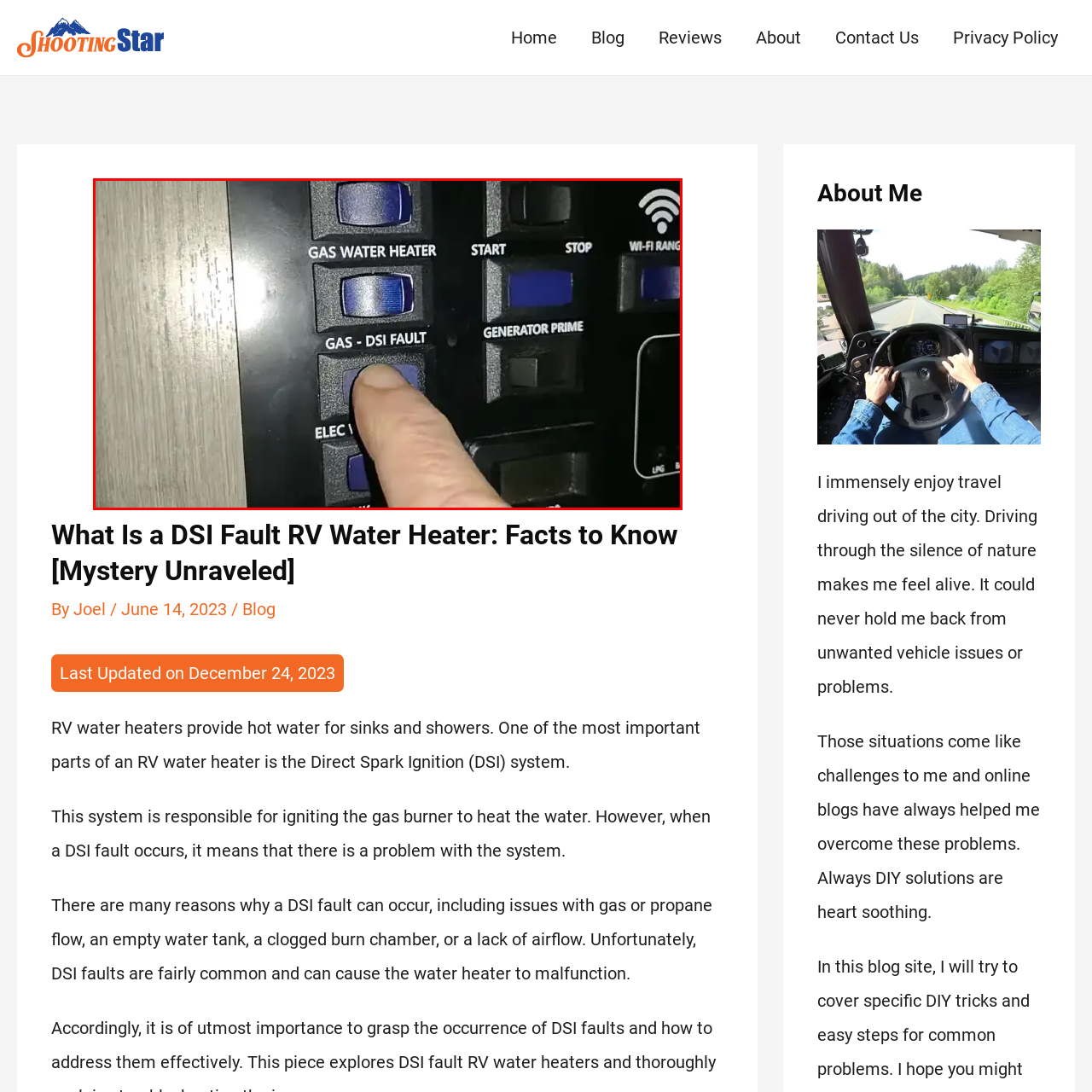Direct your attention to the image within the red boundary, How many toggle buttons are on the control panel?
 Respond with a single word or phrase.

5